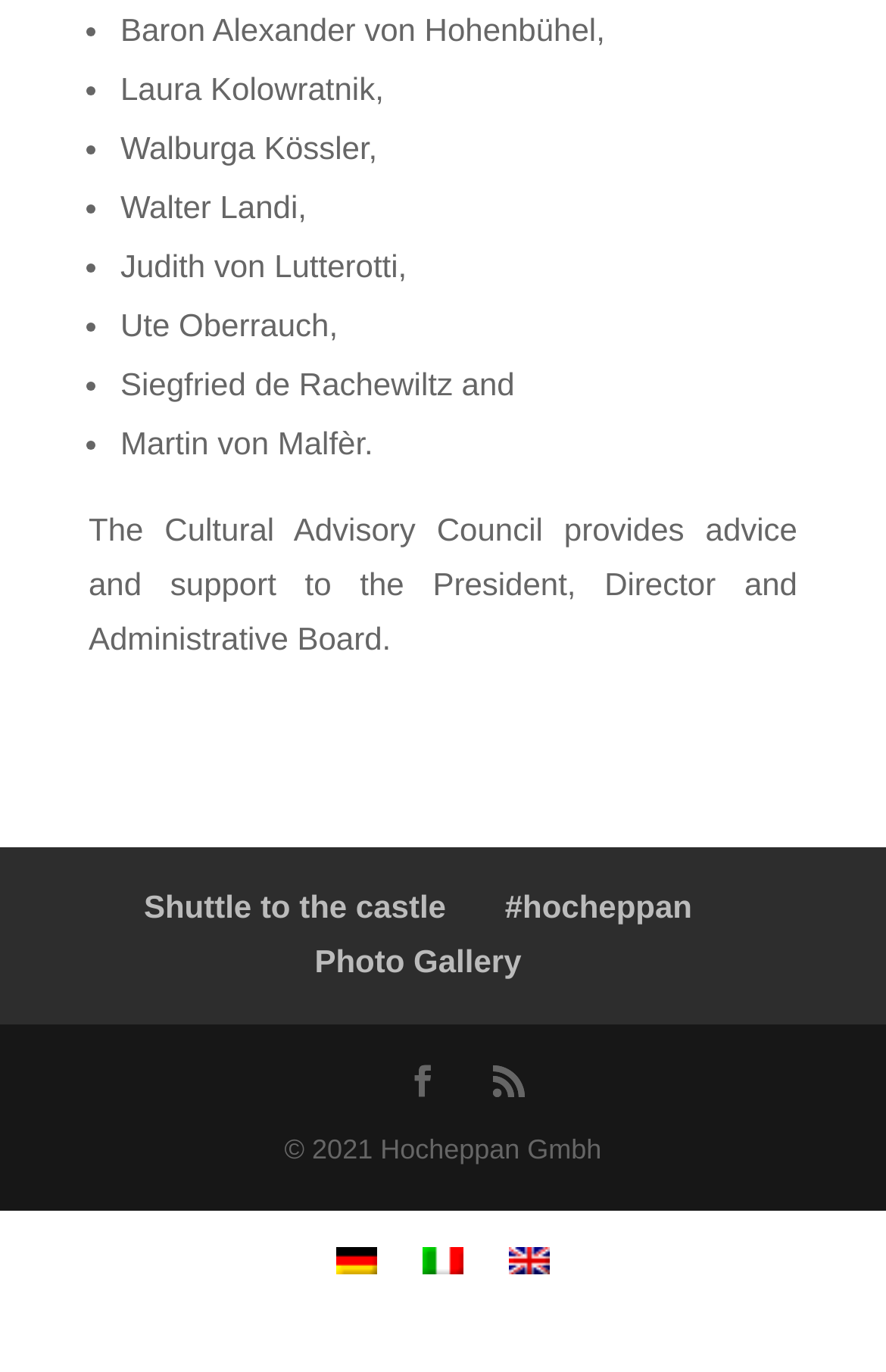Provide a short answer to the following question with just one word or phrase: How many links are there in the footer section?

5